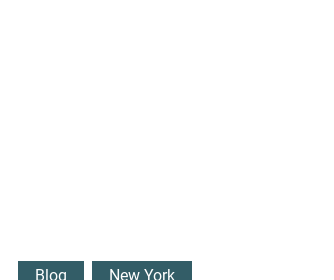Carefully examine the image and provide an in-depth answer to the question: Is the article time-sensitive?

The article is time-sensitive because it includes the date of publication, which adds a time frame to the relevance of the content. This suggests that the information provided in the article may be relevant for a specific period or may change over time.